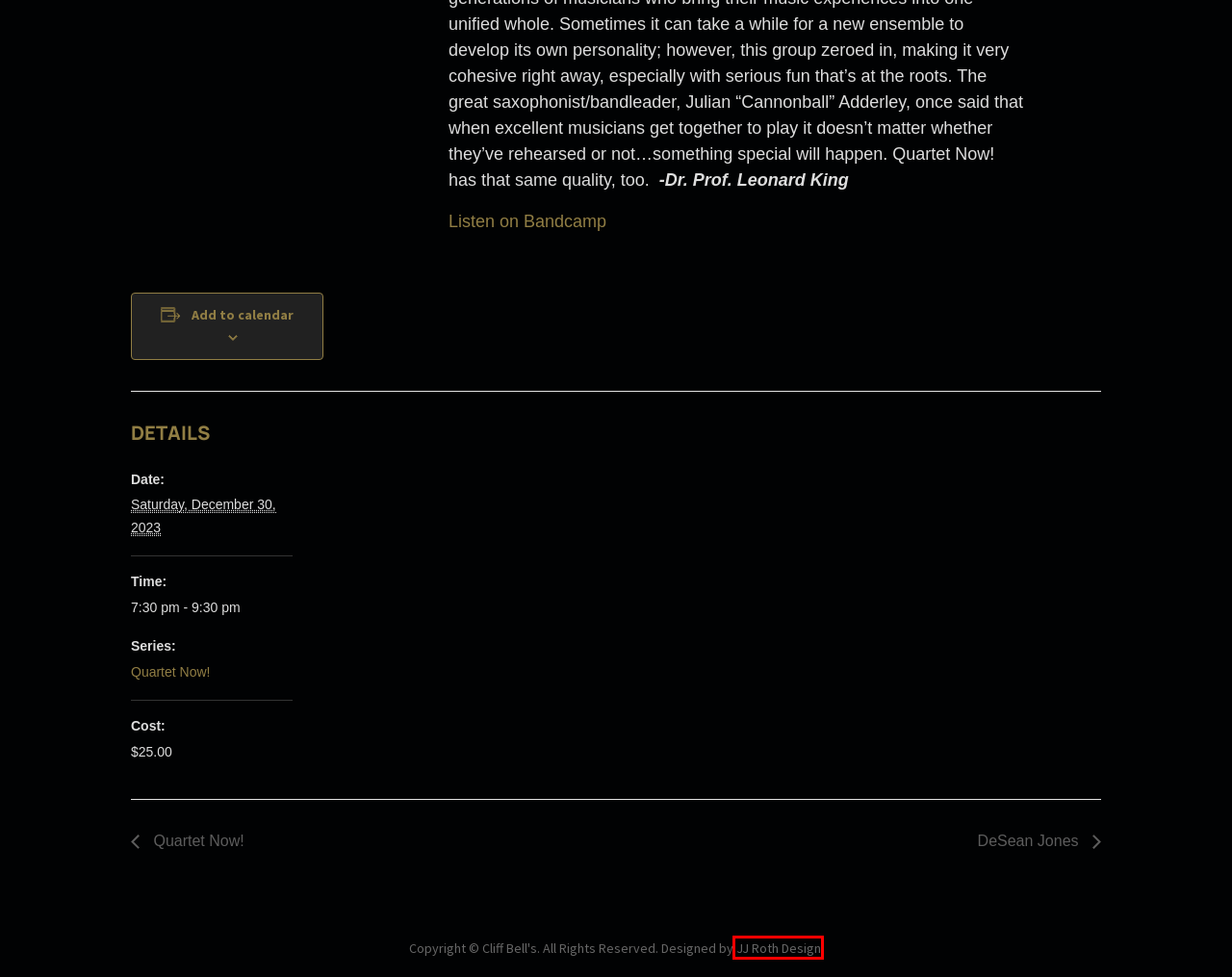Look at the given screenshot of a webpage with a red rectangle bounding box around a UI element. Pick the description that best matches the new webpage after clicking the element highlighted. The descriptions are:
A. Our Story - Cliff Bell's
B. Private Events - Cliff Bell's
C. Show Schedule - Cliff Bell's
D. JJ Roth Design – Make a Great First Impression
E. DeSean Jones - Cliff Bell's
F. Contact Us - Cliff Bell's
G. Menus - Cliff Bell's
H. Events from Sunday, August 11 – Sunday, July 21 – Cliff Bell’s

D